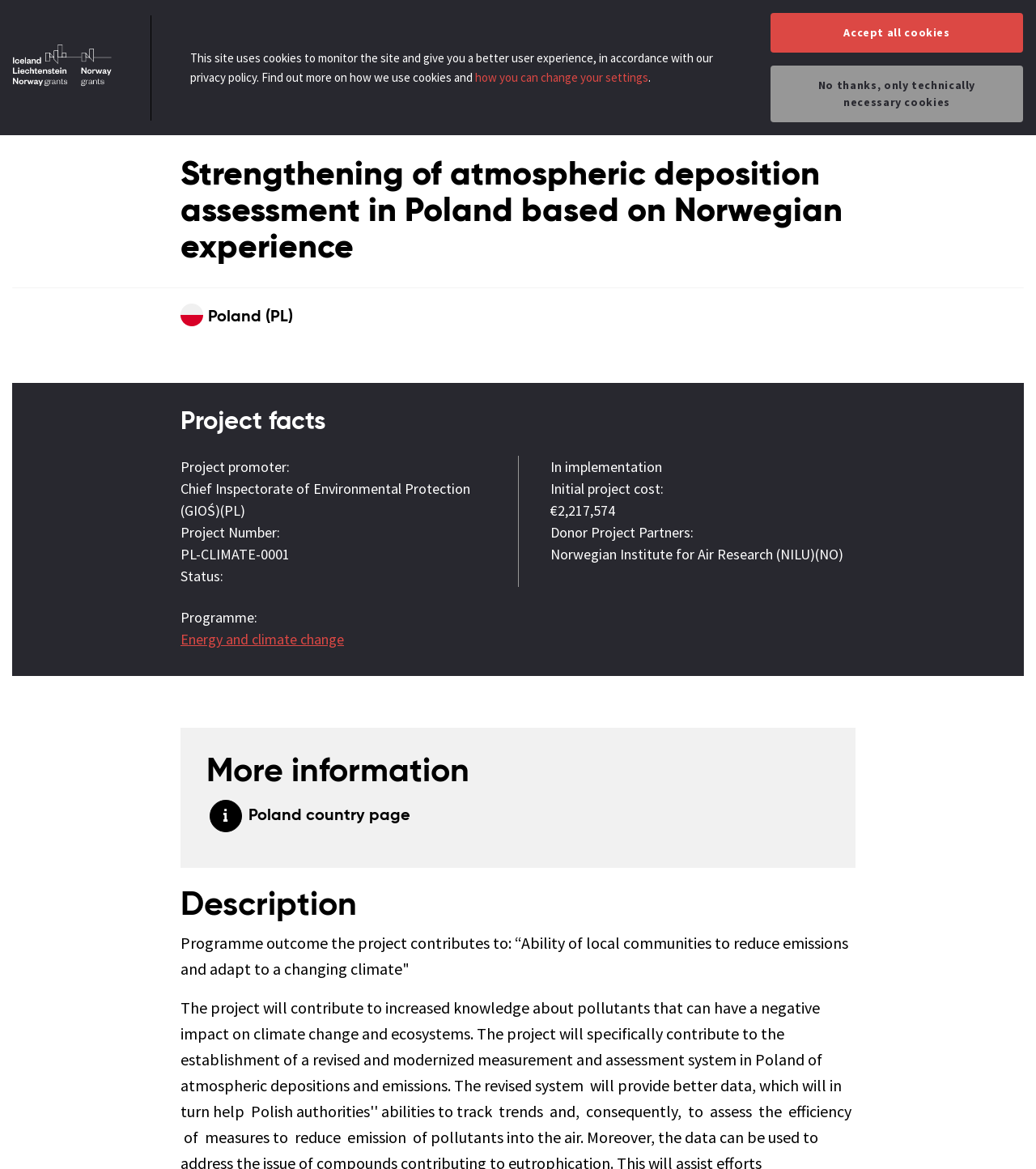Please provide the bounding box coordinates for the UI element as described: "Energy and climate change". The coordinates must be four floats between 0 and 1, represented as [left, top, right, bottom].

[0.174, 0.539, 0.332, 0.555]